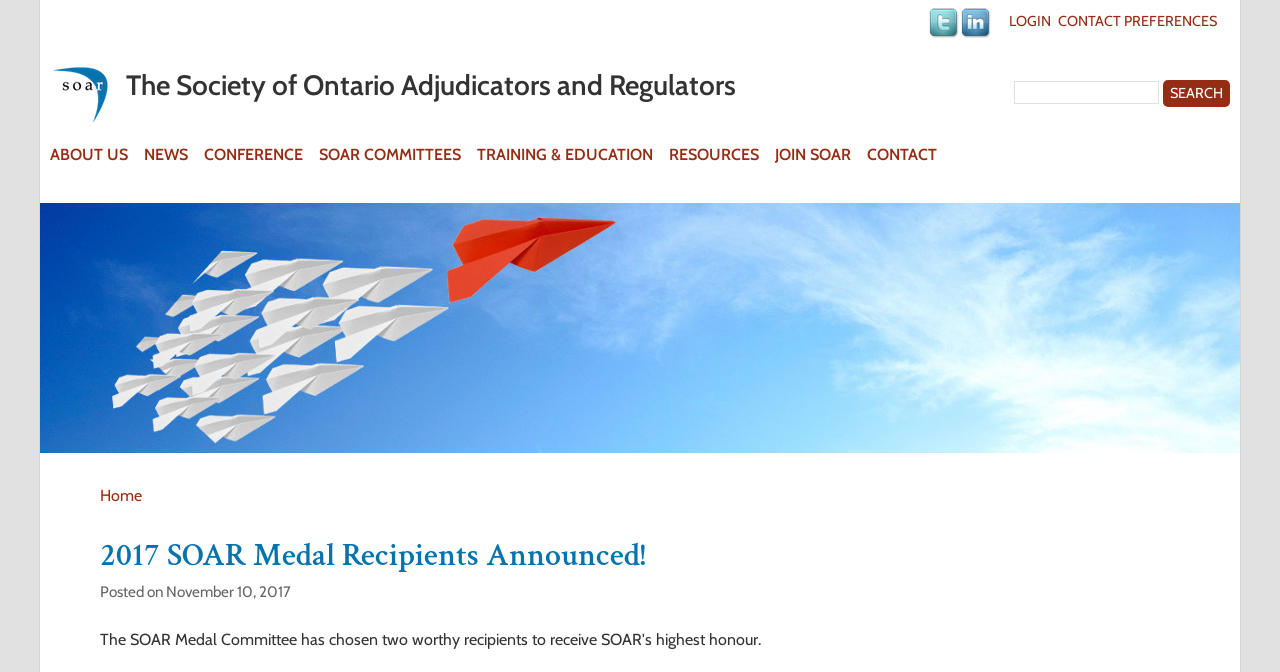Extract the main heading text from the webpage.

The Society of Ontario Adjudicators and Regulators